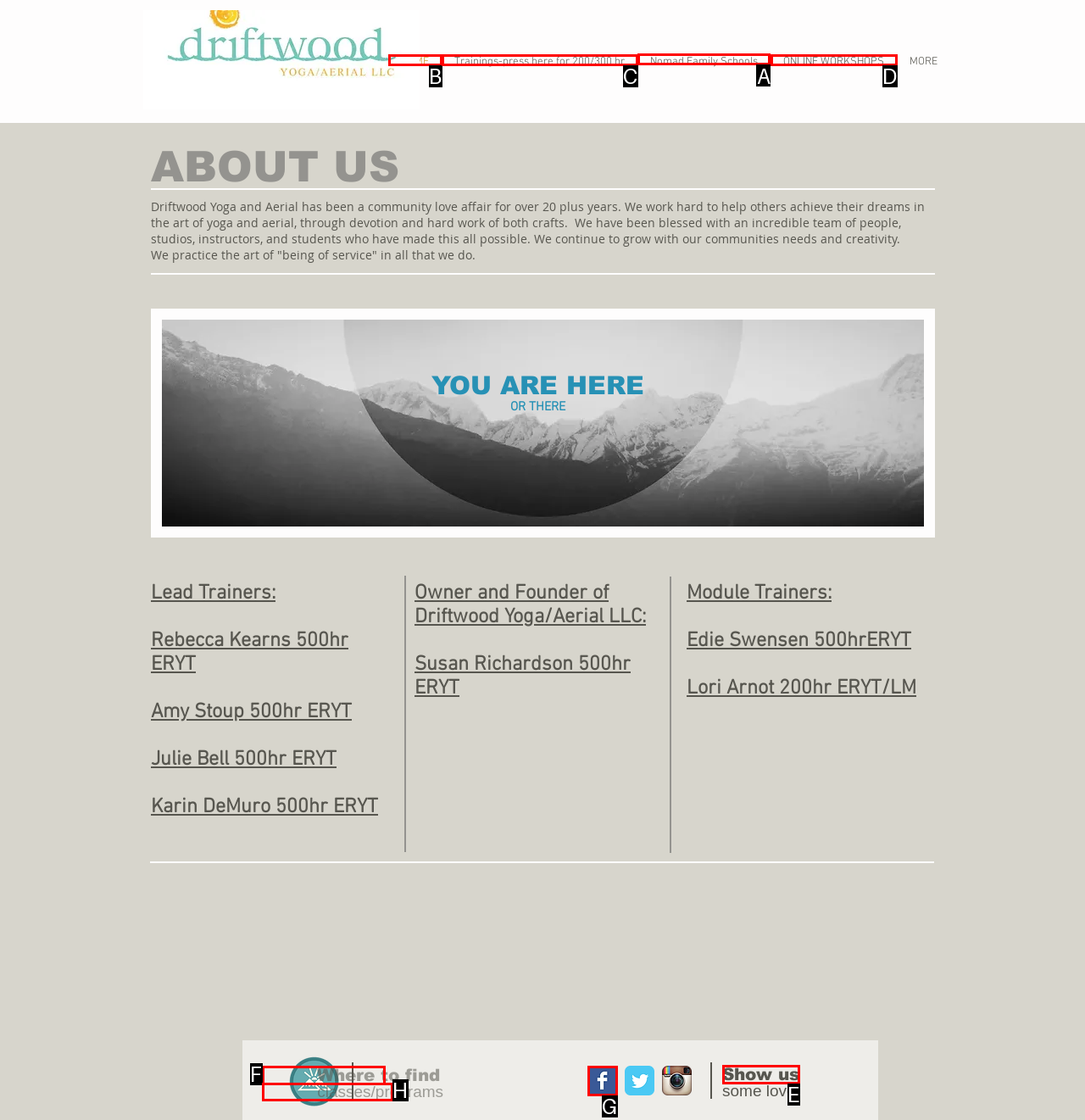Point out the HTML element I should click to achieve the following task: View Nomad Family Schools Provide the letter of the selected option from the choices.

A